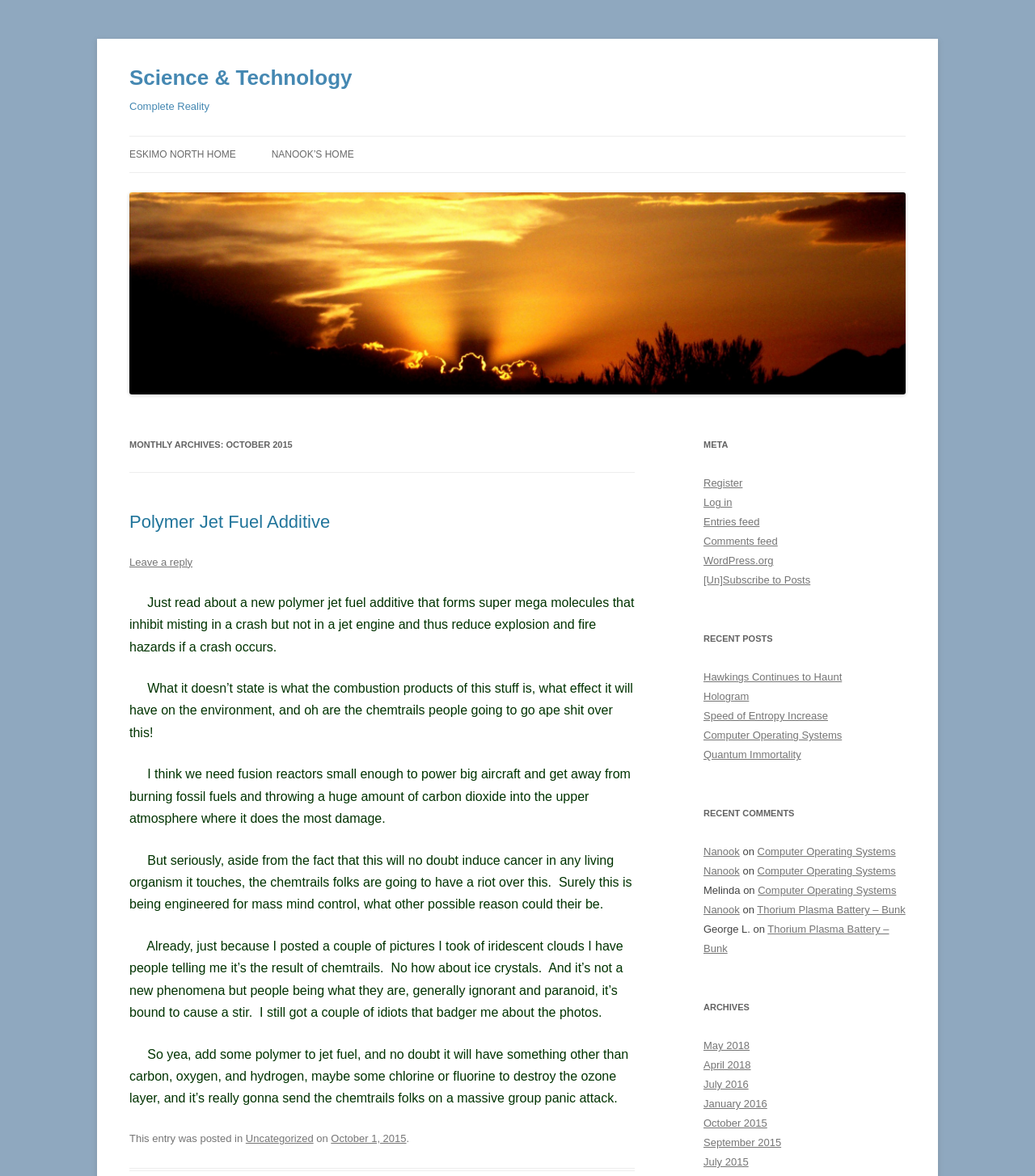Please identify the bounding box coordinates of the element that needs to be clicked to perform the following instruction: "Click on the 'ESKIMO NORTH HOME' link".

[0.125, 0.116, 0.228, 0.147]